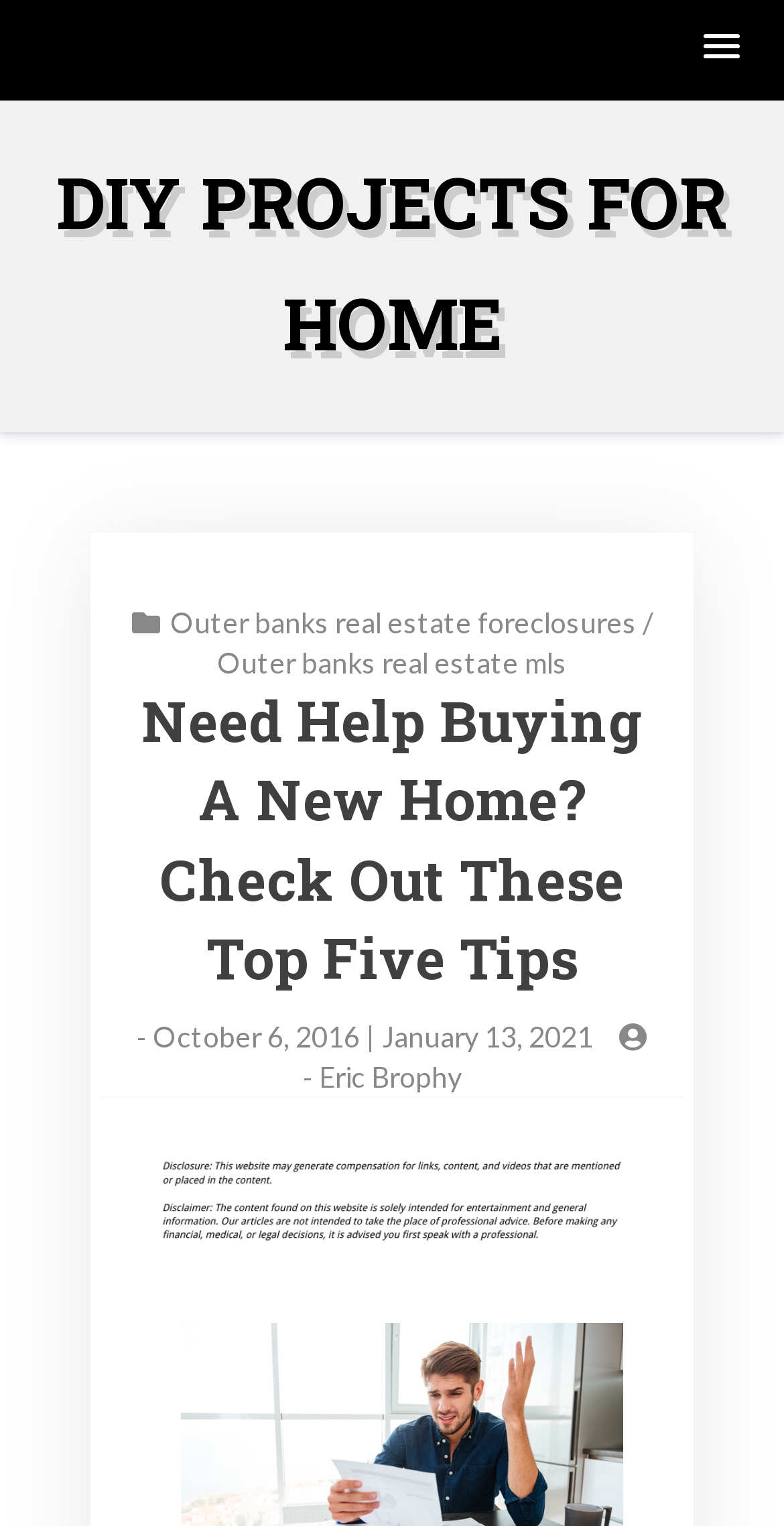Please determine the bounding box coordinates for the UI element described here. Use the format (top-left x, top-left y, bottom-right x, bottom-right y) with values bounded between 0 and 1: Eric Brophy

[0.406, 0.694, 0.588, 0.716]